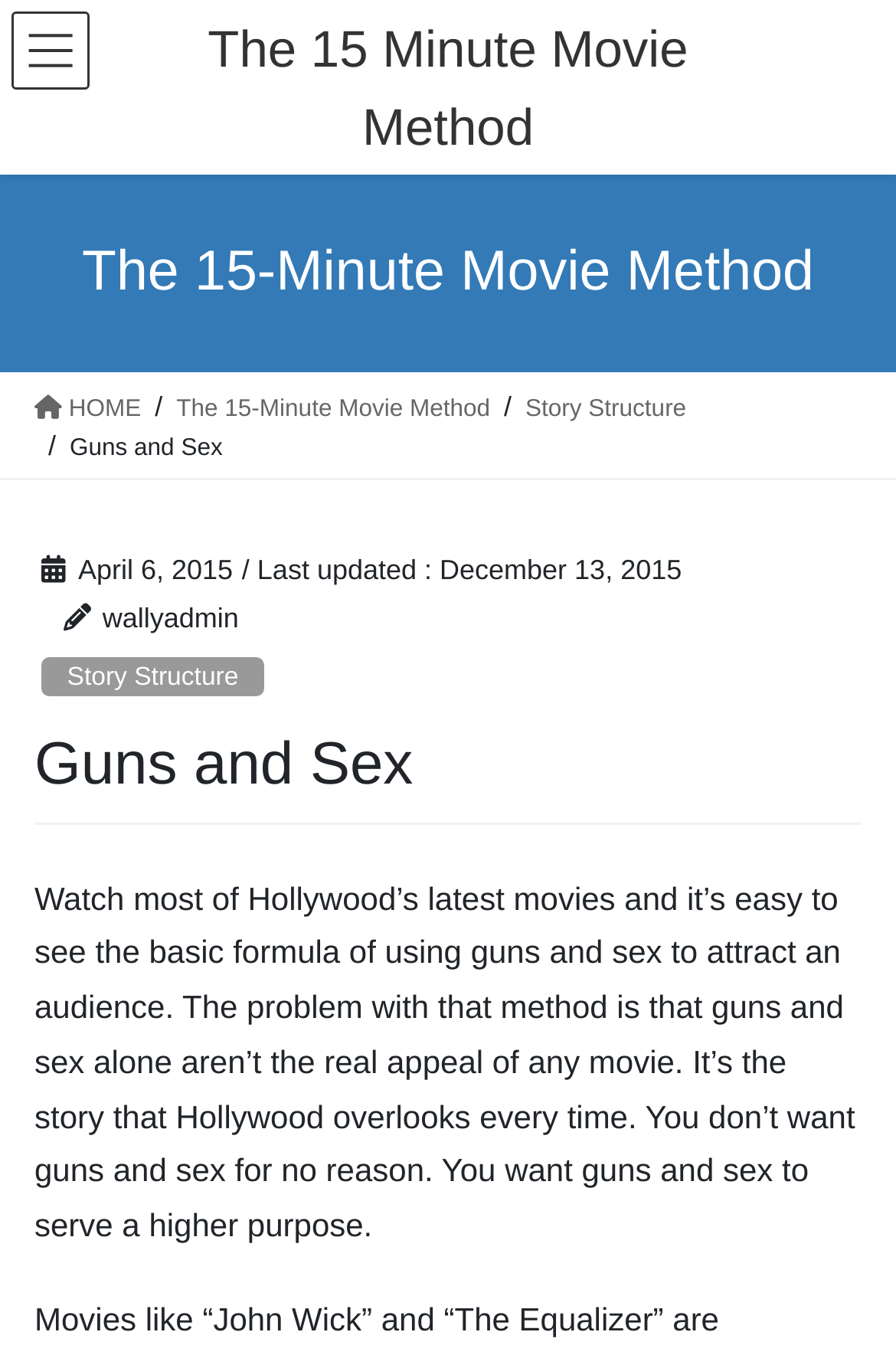Please find and report the primary heading text from the webpage.

Guns and Sex